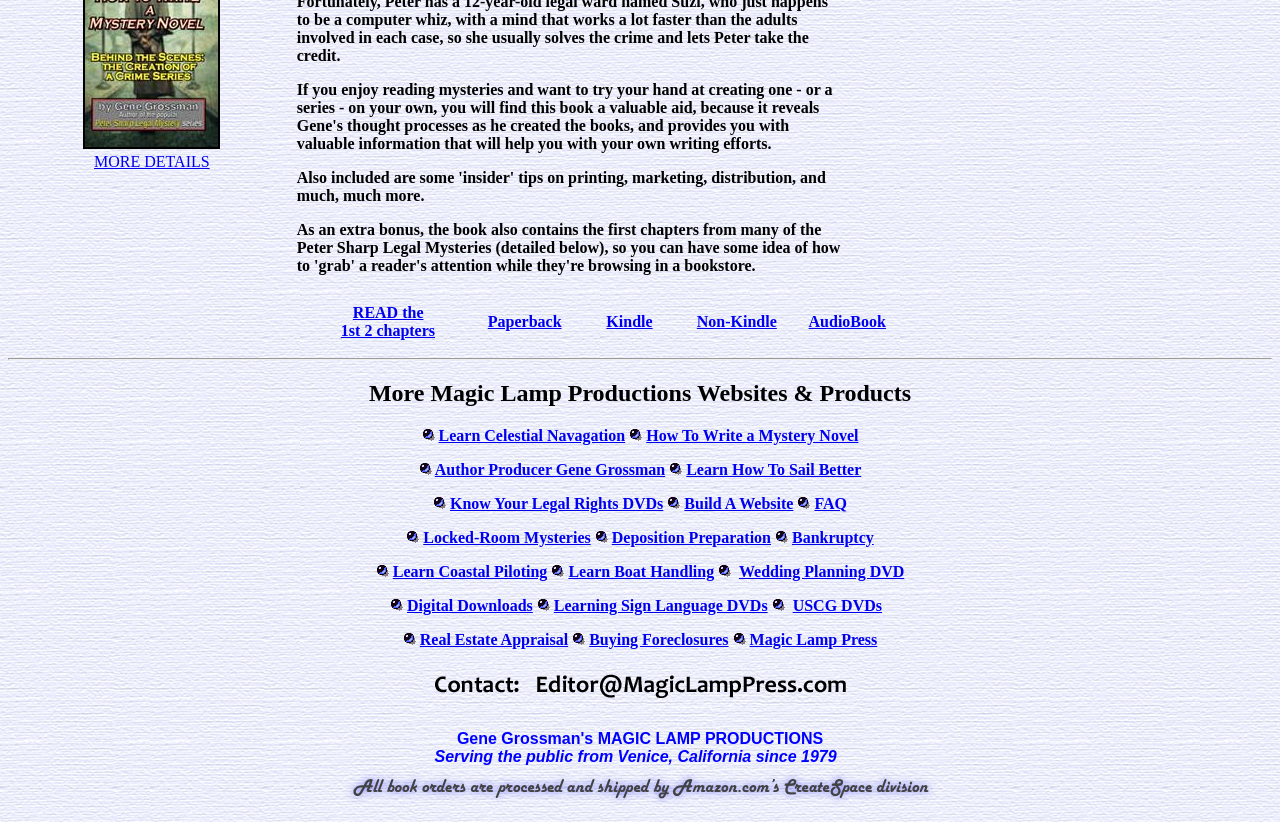Could you highlight the region that needs to be clicked to execute the instruction: "Visit the FAQ page"?

[0.636, 0.602, 0.662, 0.622]